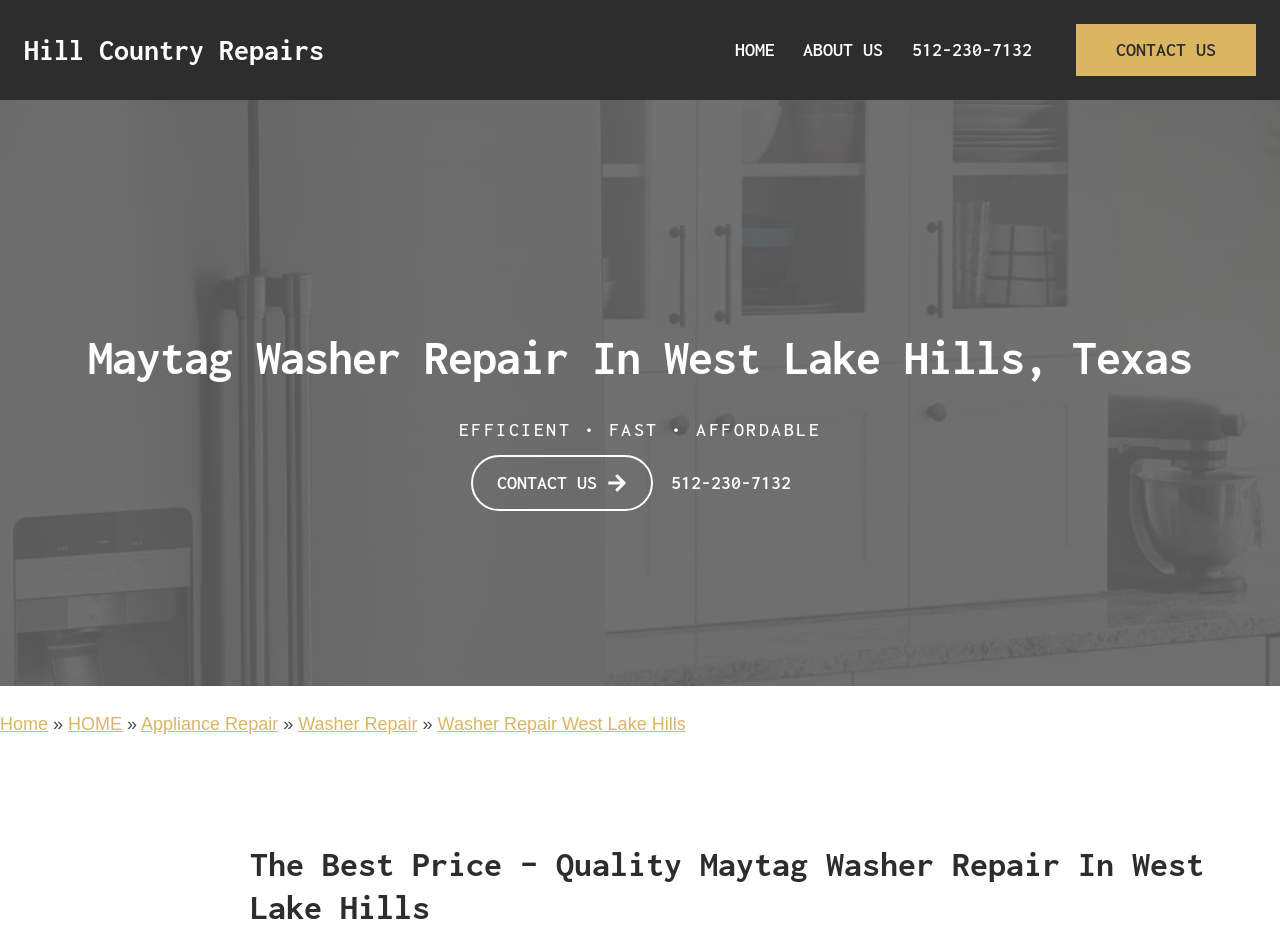Using the details in the image, give a detailed response to the question below:
What is the quality of the repair service?

The quality of the repair service is mentioned in the heading 'EFFICIENT • FAST • AFFORDABLE', which indicates that the repair service is efficient, fast, and affordable.